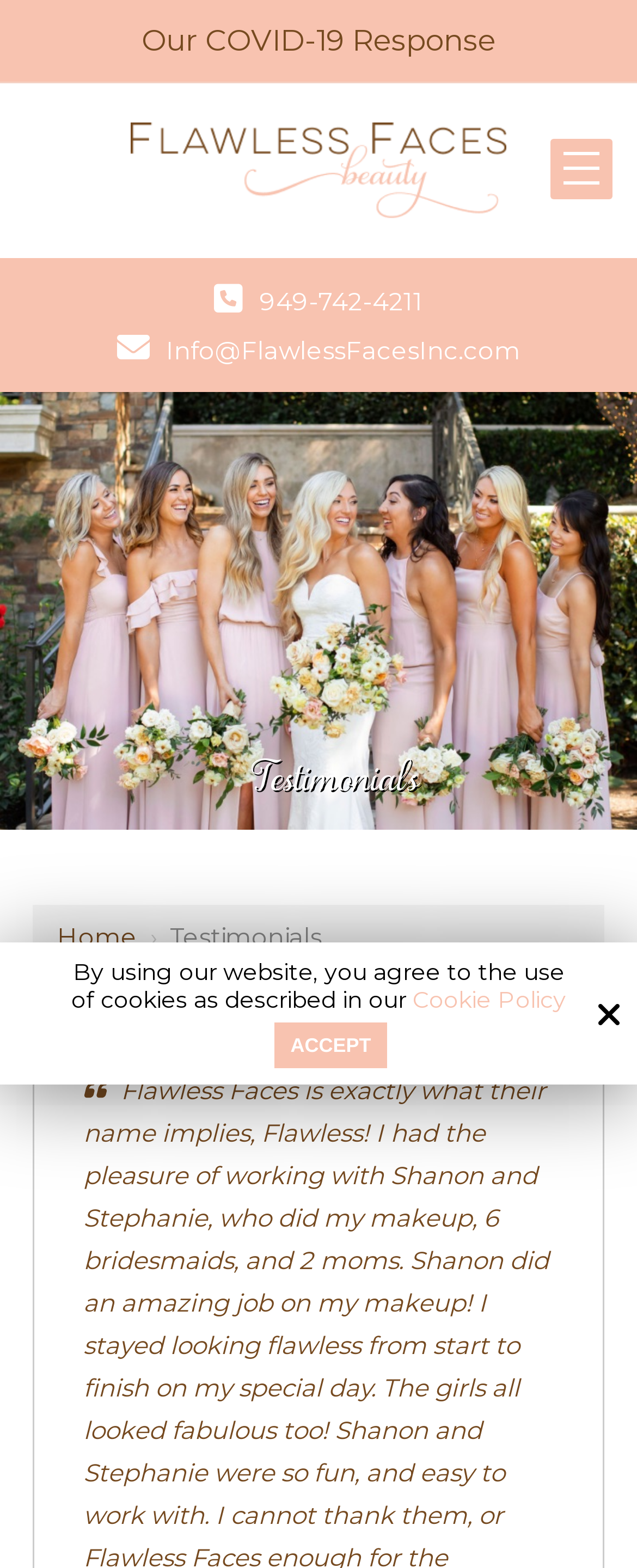How many articles are there on the webpage? Examine the screenshot and reply using just one word or a brief phrase.

3